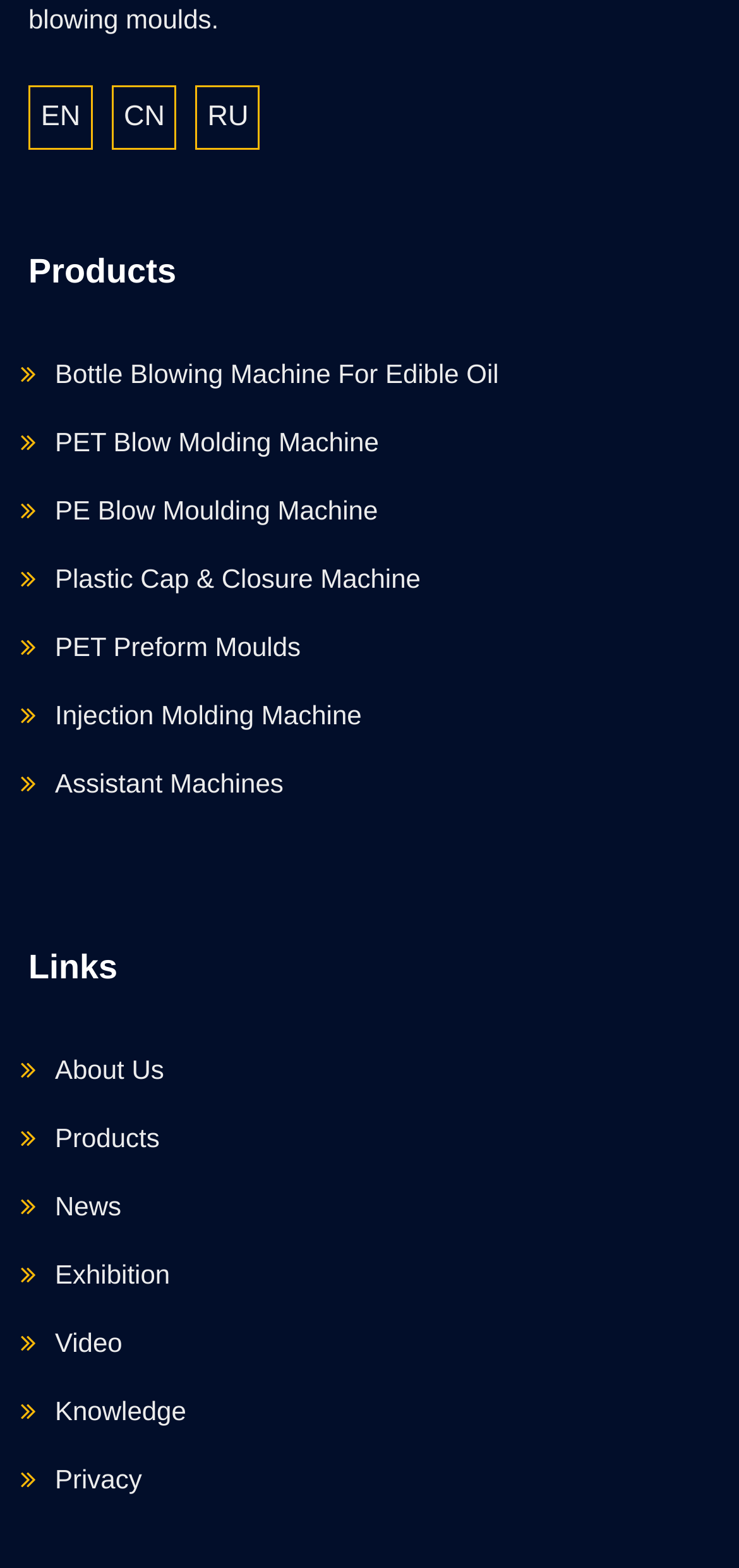What type of machine is used for edible oil?
Based on the image, give a one-word or short phrase answer.

Bottle Blowing Machine